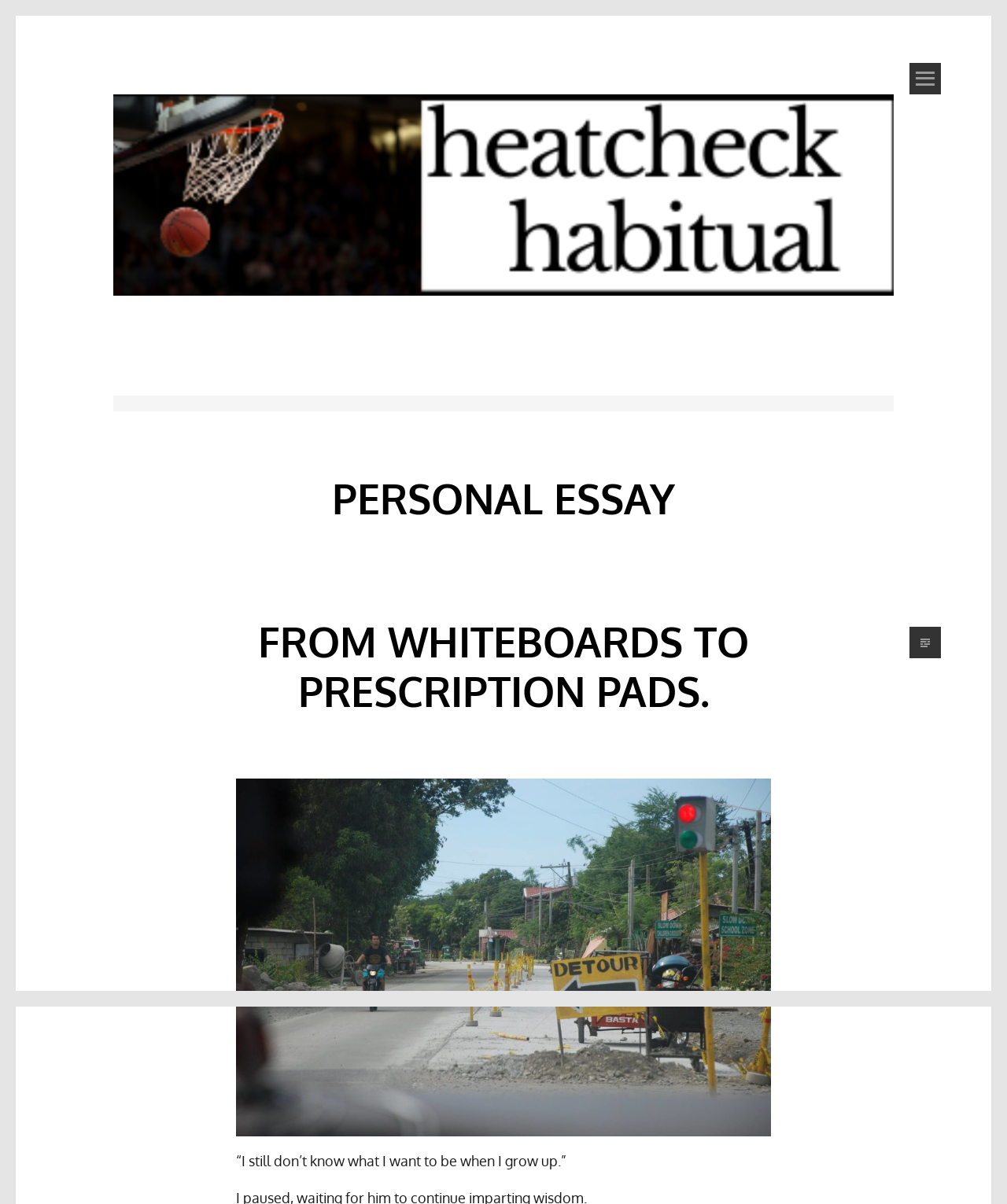Please reply to the following question using a single word or phrase: 
What is the quote mentioned in the webpage?

“I still don’t know what I want to be when I grow up.”